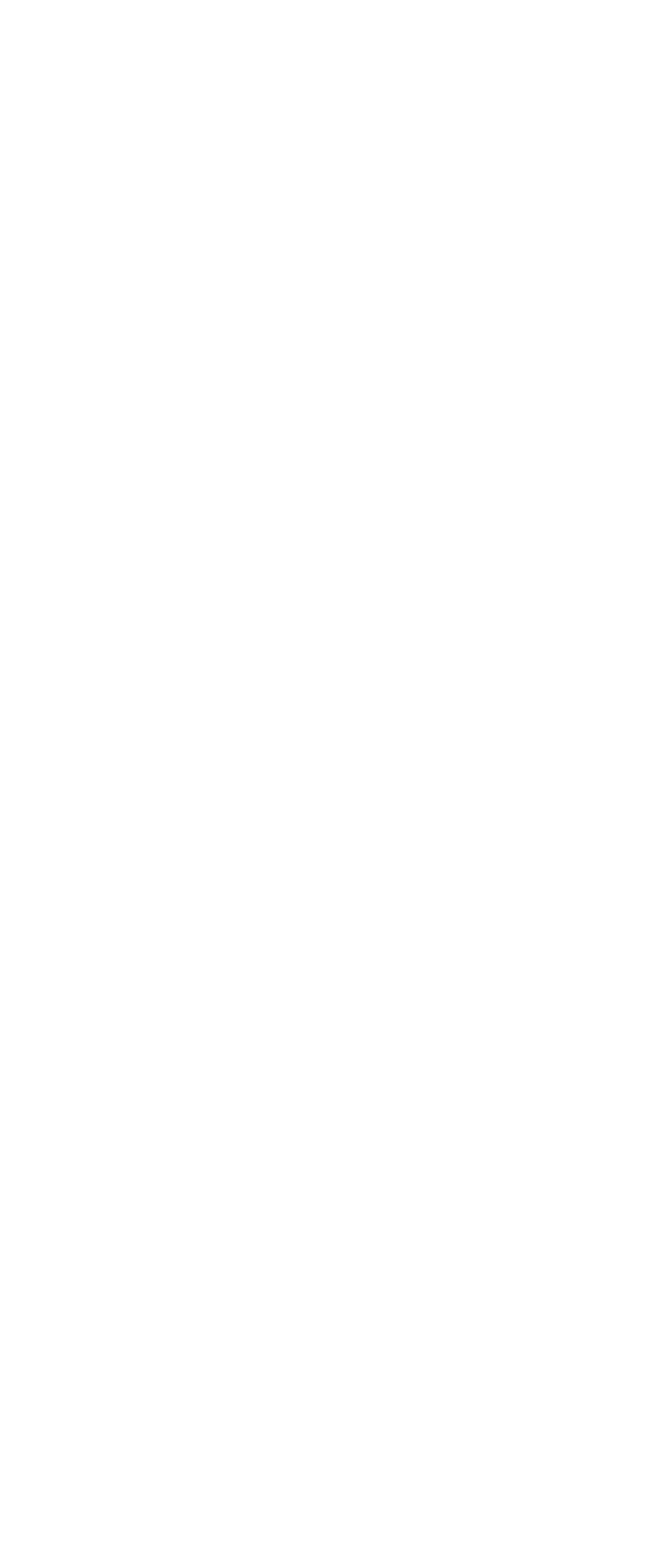Show me the bounding box coordinates of the clickable region to achieve the task as per the instruction: "read the article about product mislabeling".

[0.099, 0.193, 0.901, 0.269]